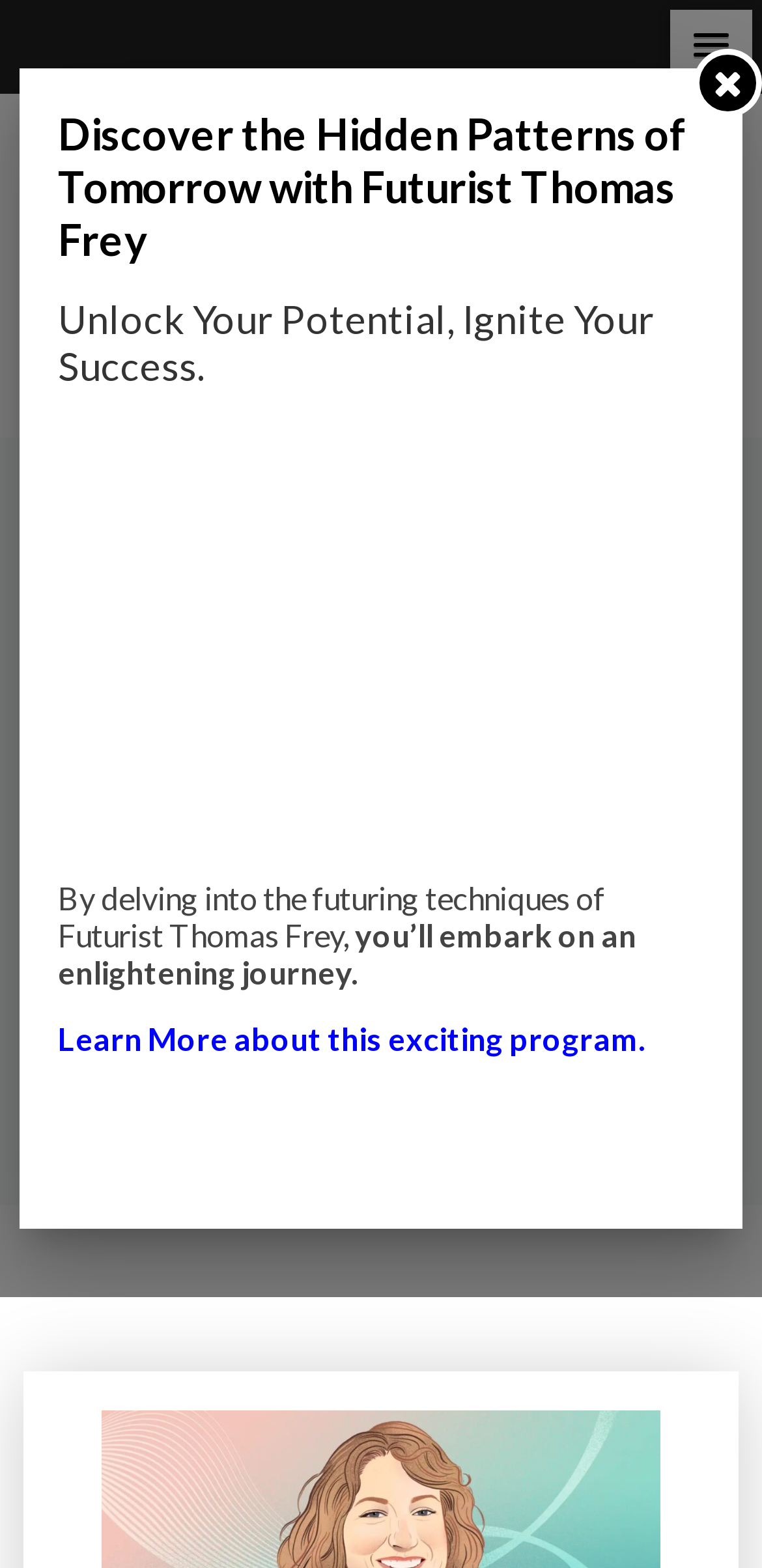Based on the provided description, "Medical Breakthrough", find the bounding box of the corresponding UI element in the screenshot.

[0.391, 0.565, 0.863, 0.598]